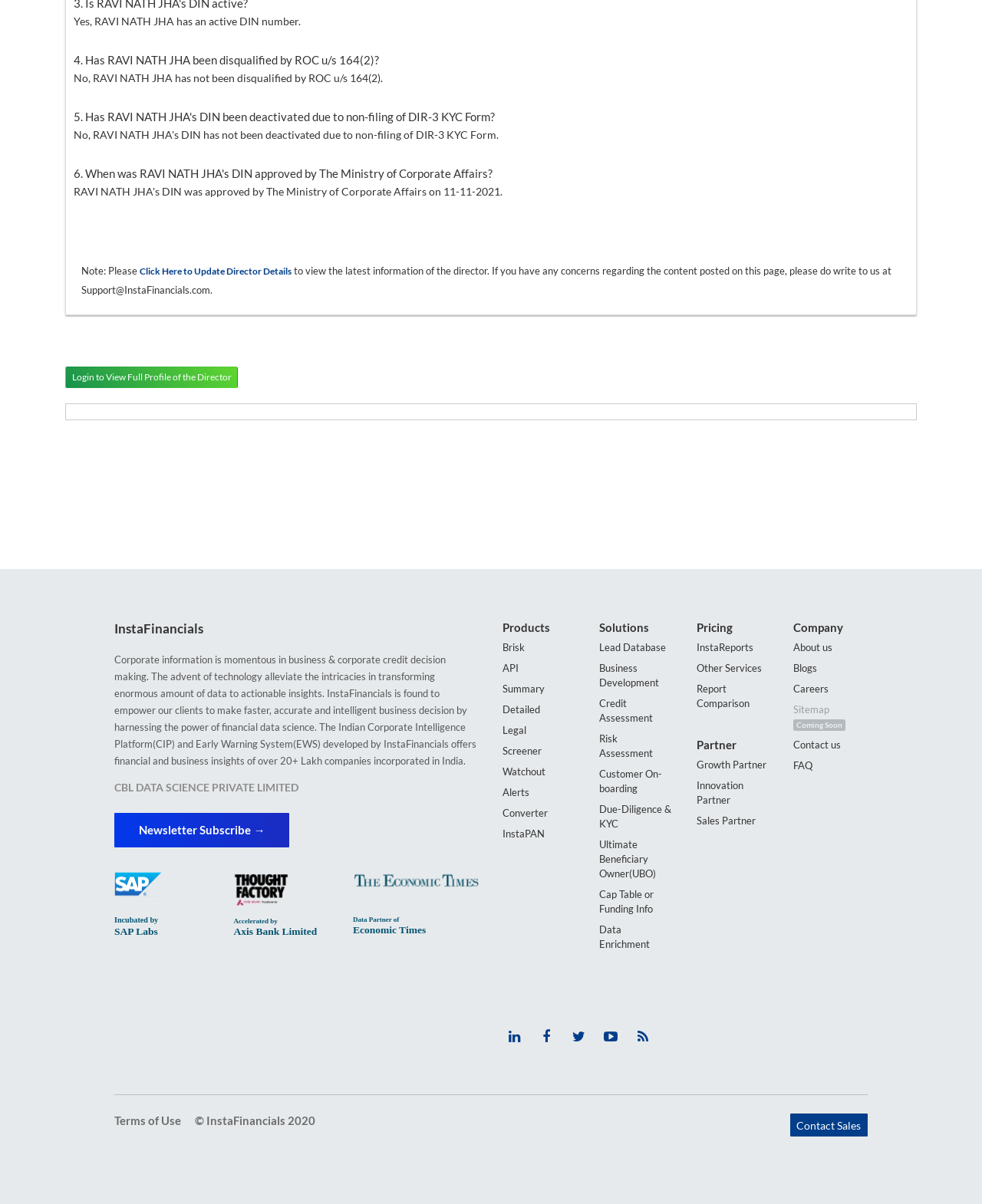Determine the bounding box coordinates of the clickable element to complete this instruction: "View InstaFinancials products". Provide the coordinates in the format of four float numbers between 0 and 1, [left, top, right, bottom].

[0.512, 0.513, 0.587, 0.529]